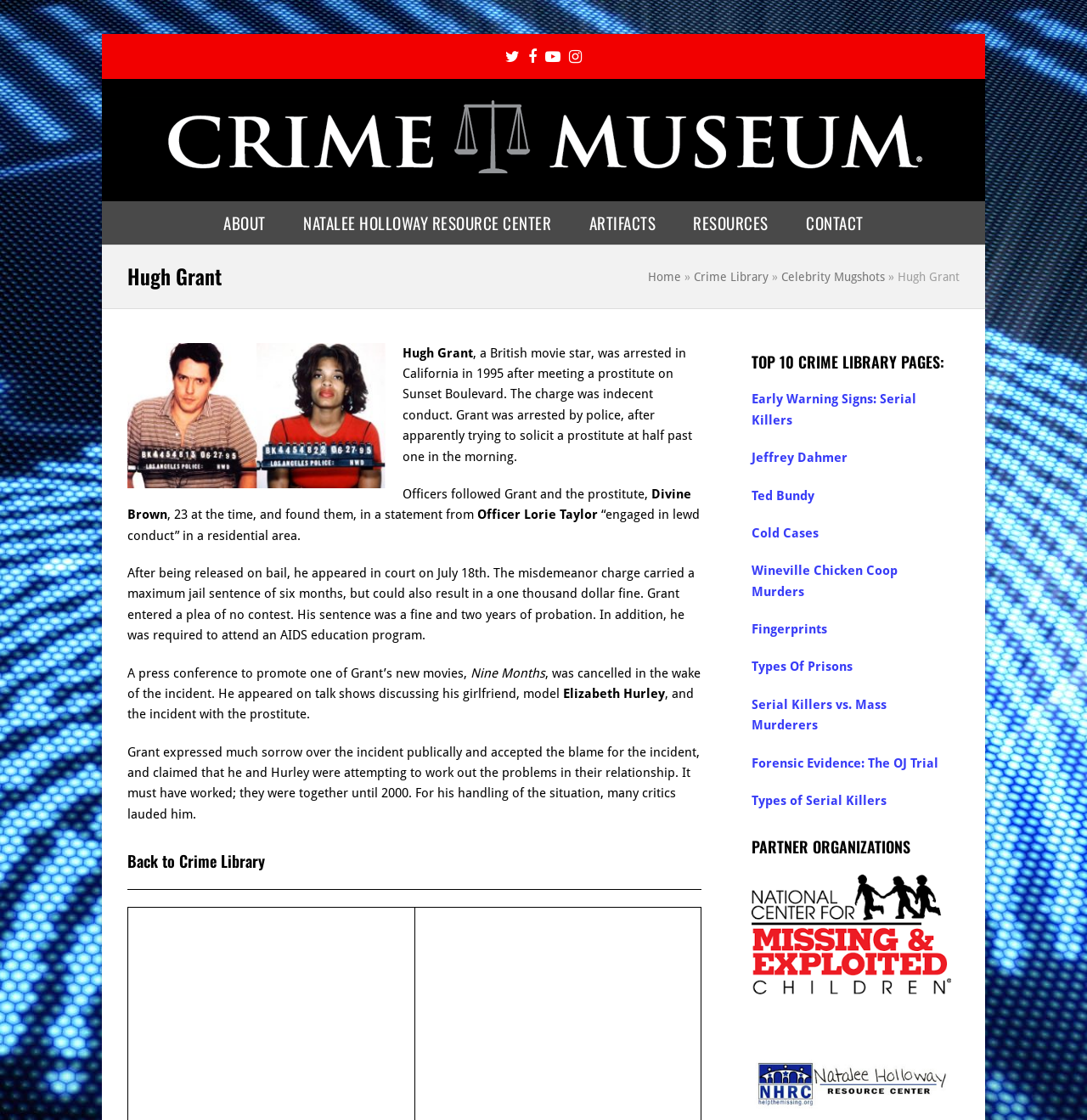Provide a brief response to the question using a single word or phrase: 
What was the maximum jail sentence Hugh Grant could have received?

Six months